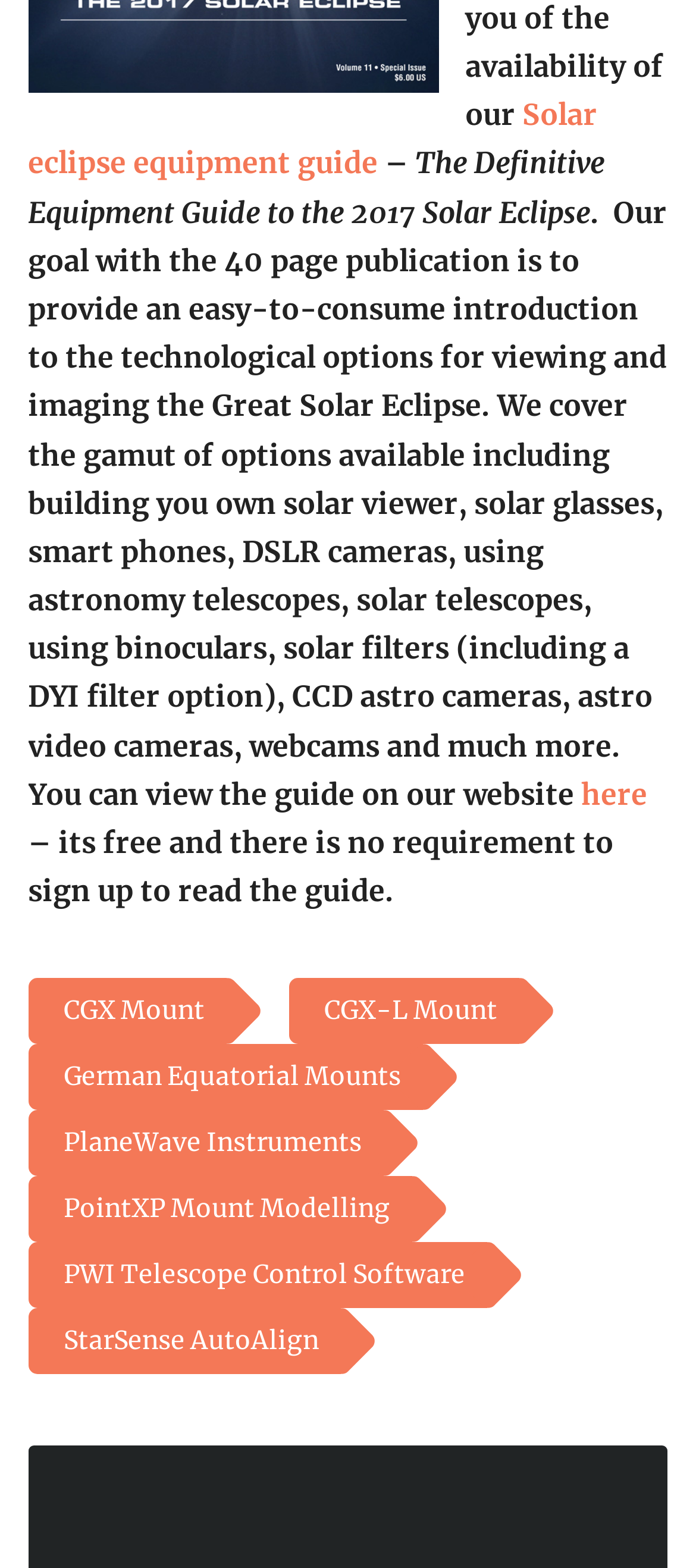How many pages is the publication?
Look at the image and provide a detailed response to the question.

The number of pages in the publication is mentioned in the StaticText element with the text 'Our goal with the 40 page publication is to provide an easy-to-consume introduction to the technological options for viewing and imaging the Great Solar Eclipse.'